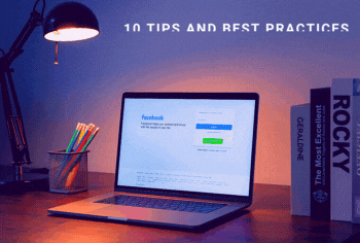Using the details in the image, give a detailed response to the question below:
What is the purpose of the colorful pens?

The container of colorful pens nearby the laptop suggests a creative and organized environment, which is ideal for anyone looking to enhance their social media engagement through live broadcasts.